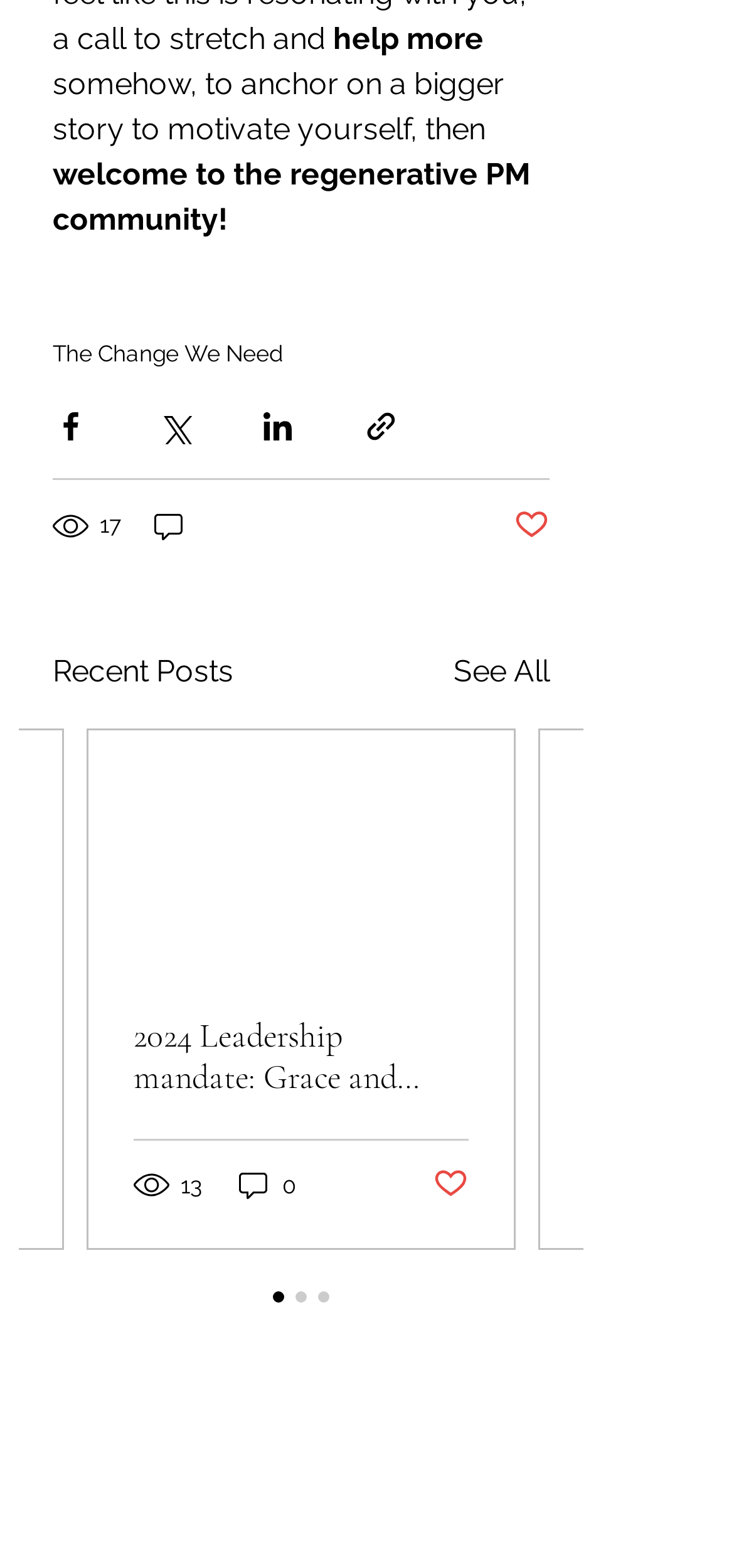Answer briefly with one word or phrase:
What is the company name at the bottom of the page?

Maypop Grove, LLC